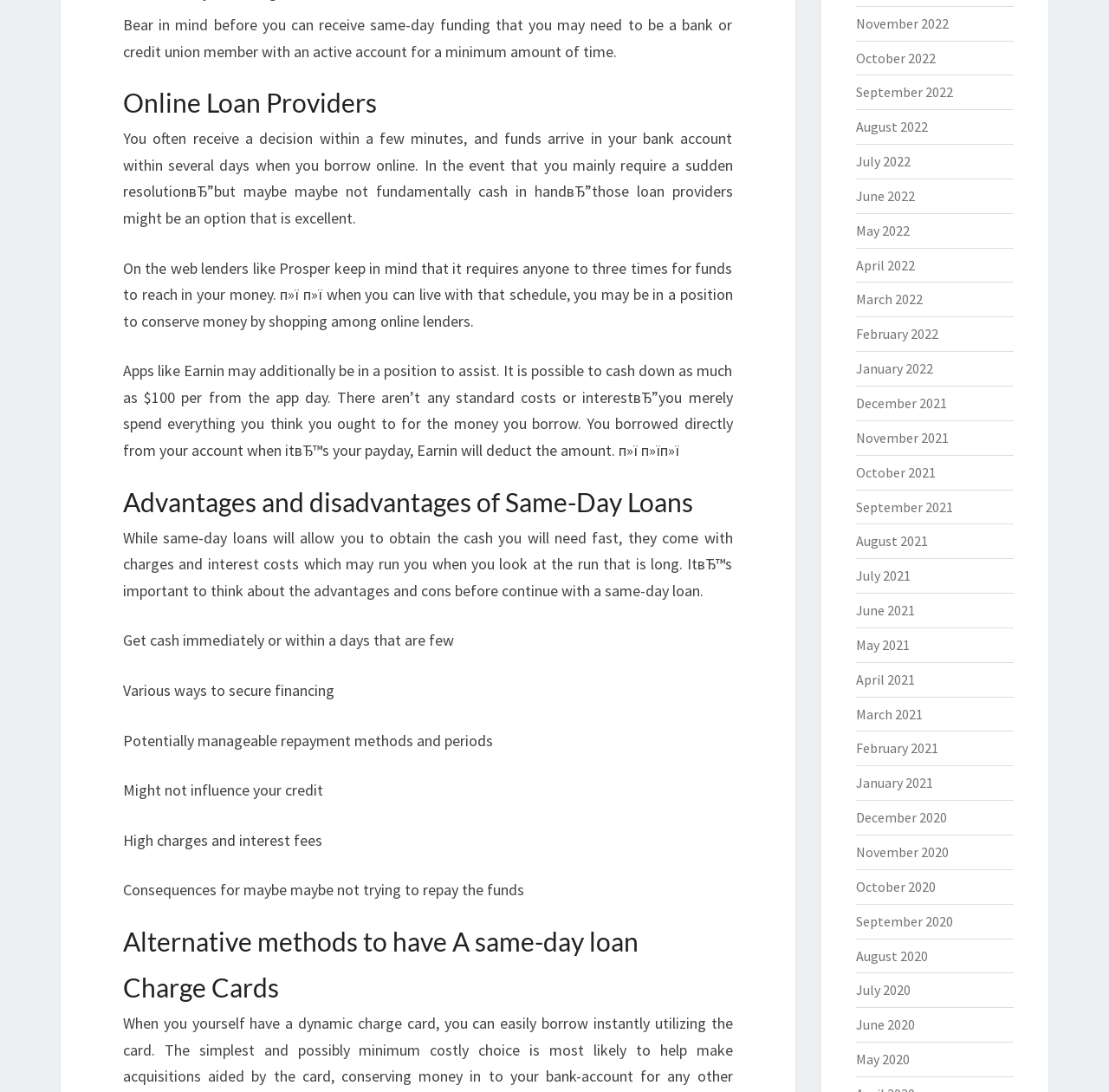Specify the bounding box coordinates for the region that must be clicked to perform the given instruction: "View 'Alternative methods to get A same-day loan'".

[0.111, 0.849, 0.661, 0.875]